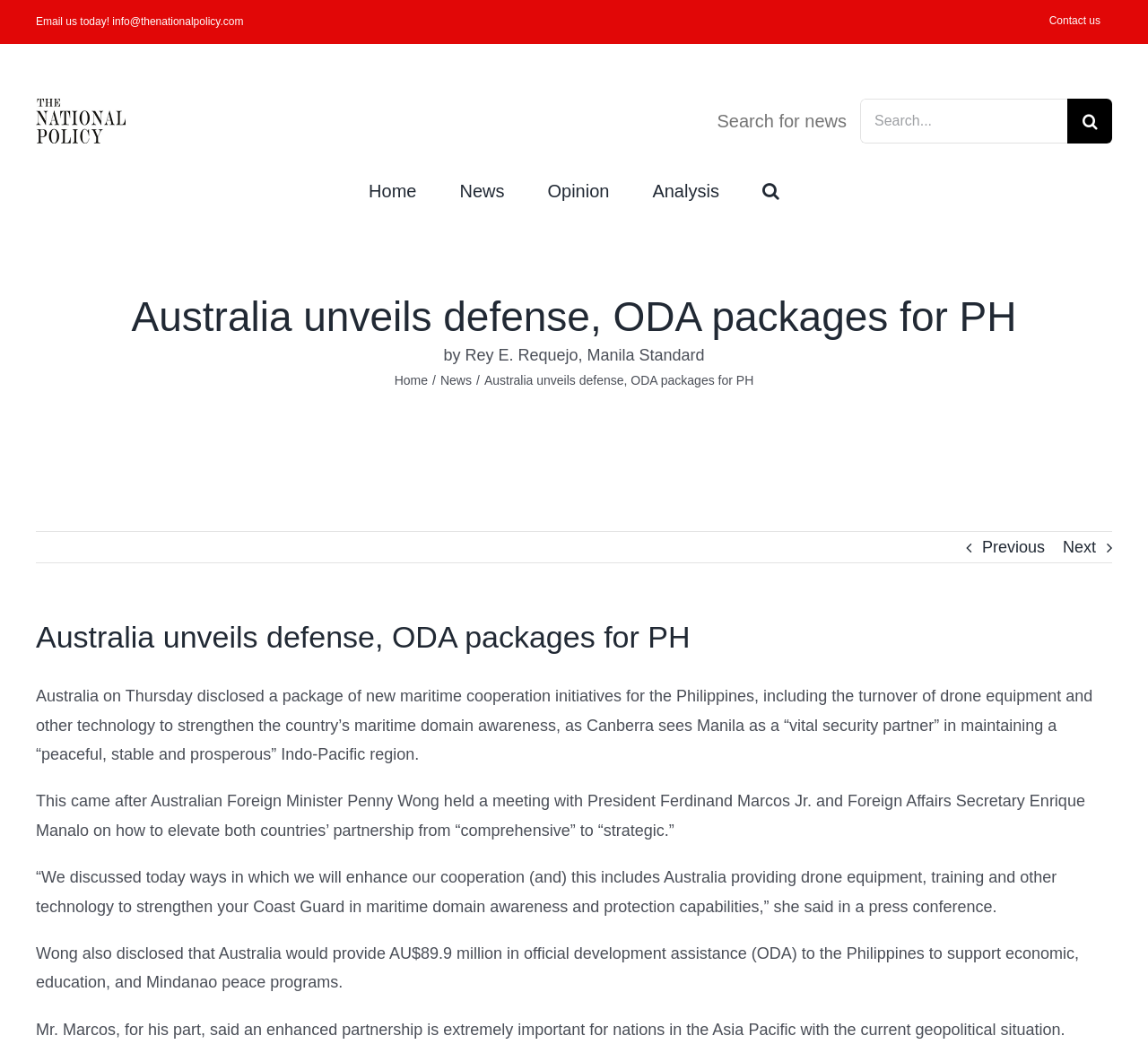Please identify the bounding box coordinates of the area that needs to be clicked to fulfill the following instruction: "Go to Home page."

[0.321, 0.163, 0.363, 0.197]